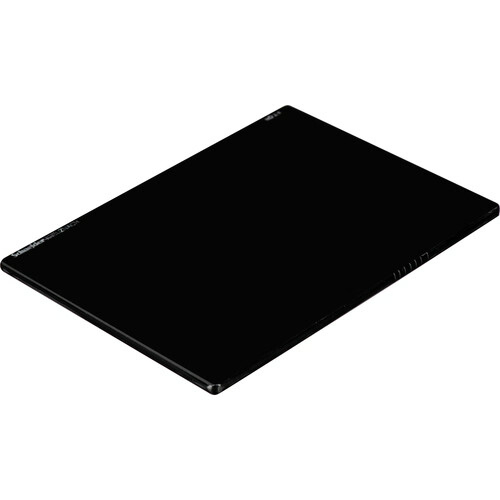What type of photography is the filter particularly effective for?
Refer to the image and provide a one-word or short phrase answer.

Landscape and portrait photography